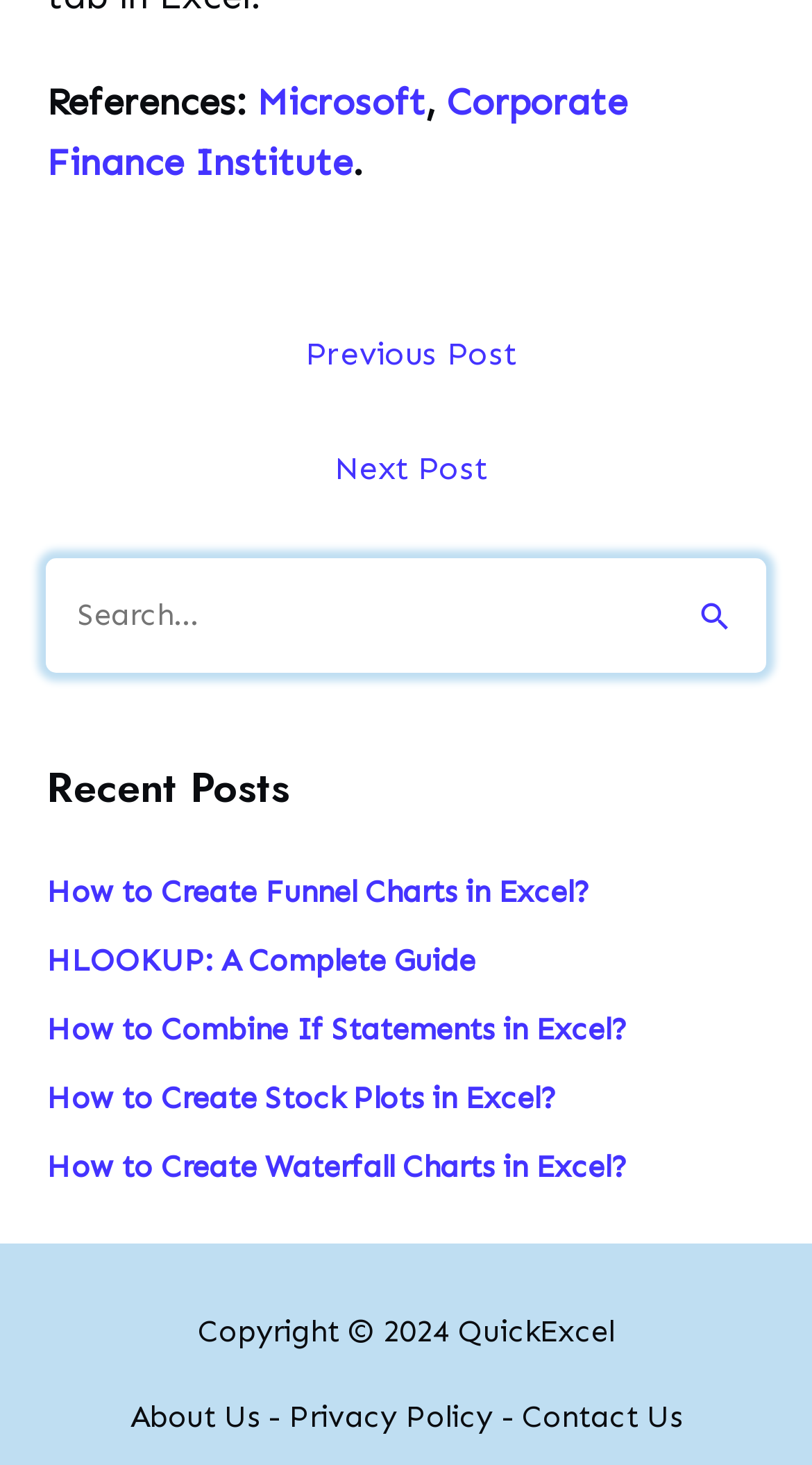Please find the bounding box coordinates of the element that needs to be clicked to perform the following instruction: "Contact Us". The bounding box coordinates should be four float numbers between 0 and 1, represented as [left, top, right, bottom].

[0.642, 0.955, 0.84, 0.98]